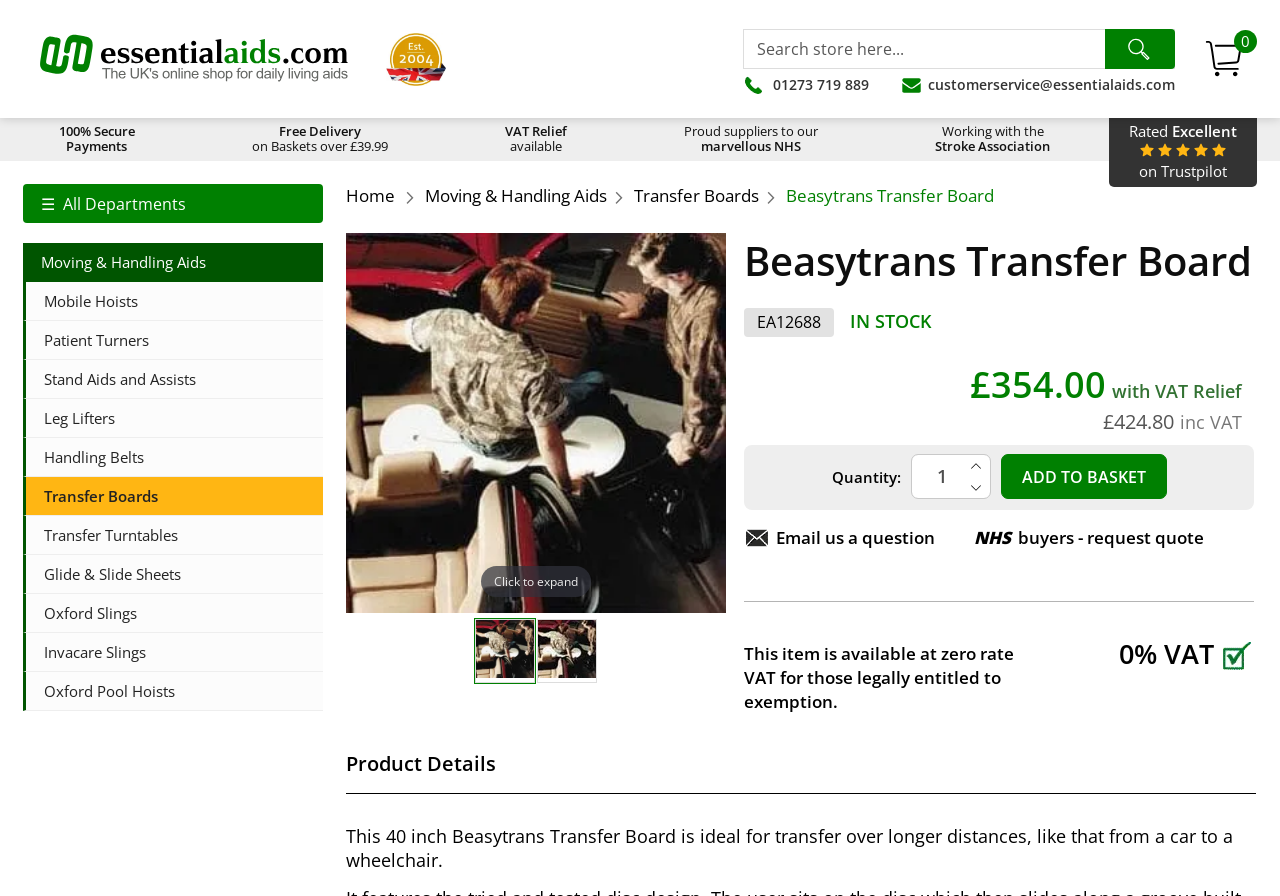Please identify the bounding box coordinates of the element's region that should be clicked to execute the following instruction: "Email a question". The bounding box coordinates must be four float numbers between 0 and 1, i.e., [left, top, right, bottom].

[0.607, 0.587, 0.731, 0.613]